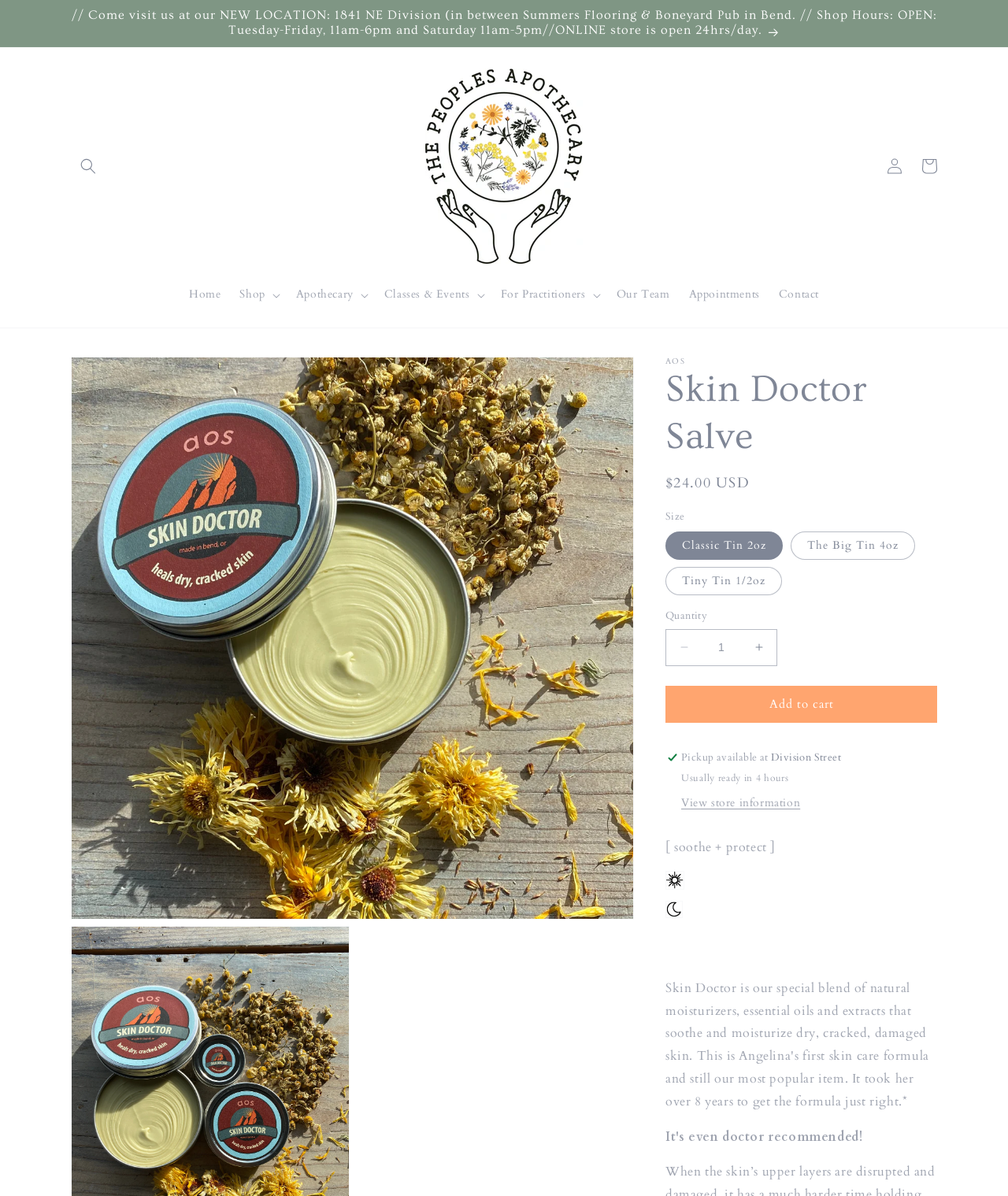Given the element description "Cart" in the screenshot, predict the bounding box coordinates of that UI element.

[0.905, 0.125, 0.939, 0.154]